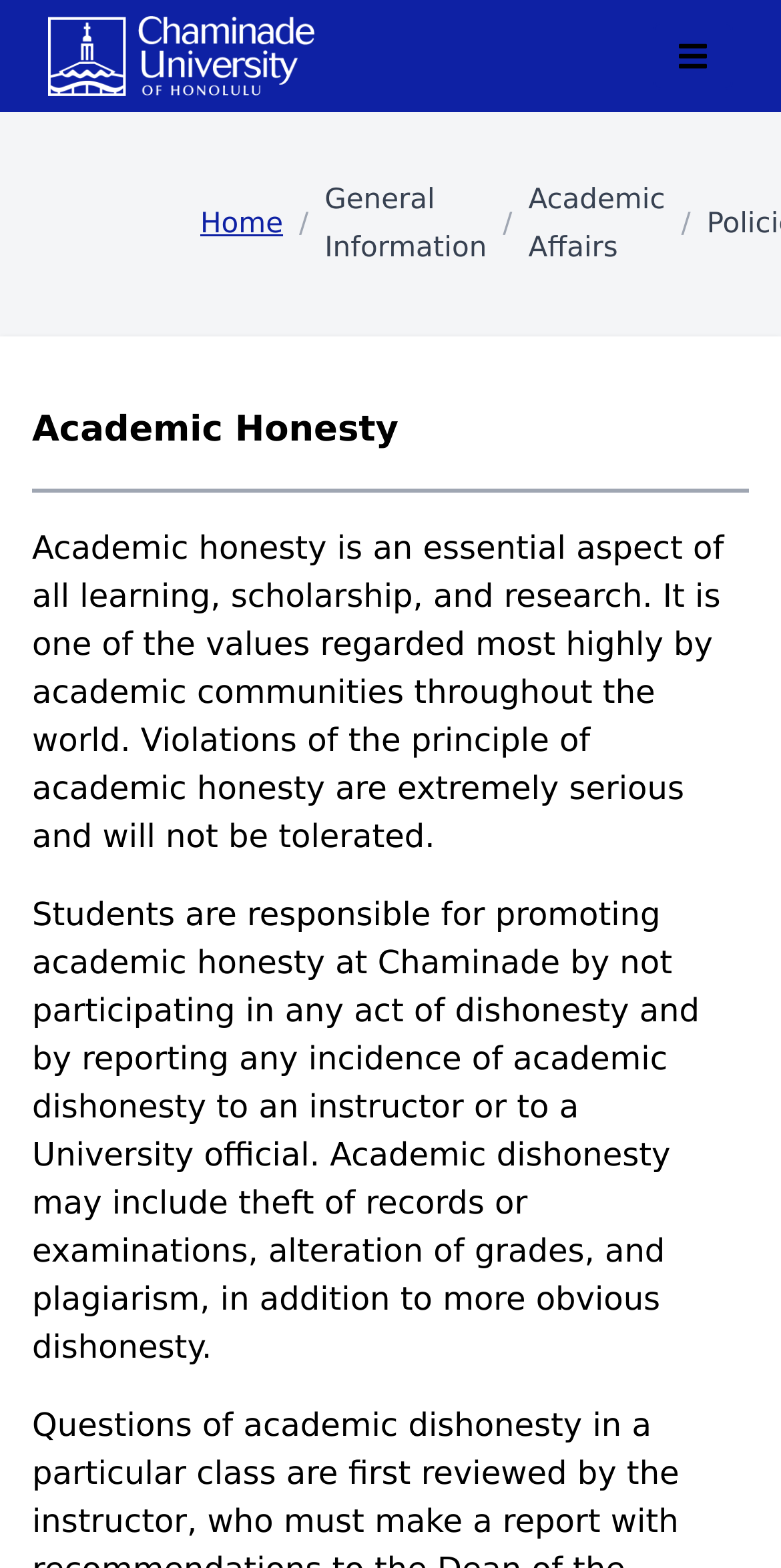Use the information in the screenshot to answer the question comprehensively: What is the purpose of academic honesty?

According to the webpage content, academic honesty is an essential aspect of all learning, scholarship, and research, as stated in the paragraph following the heading 'Academic Honesty'.